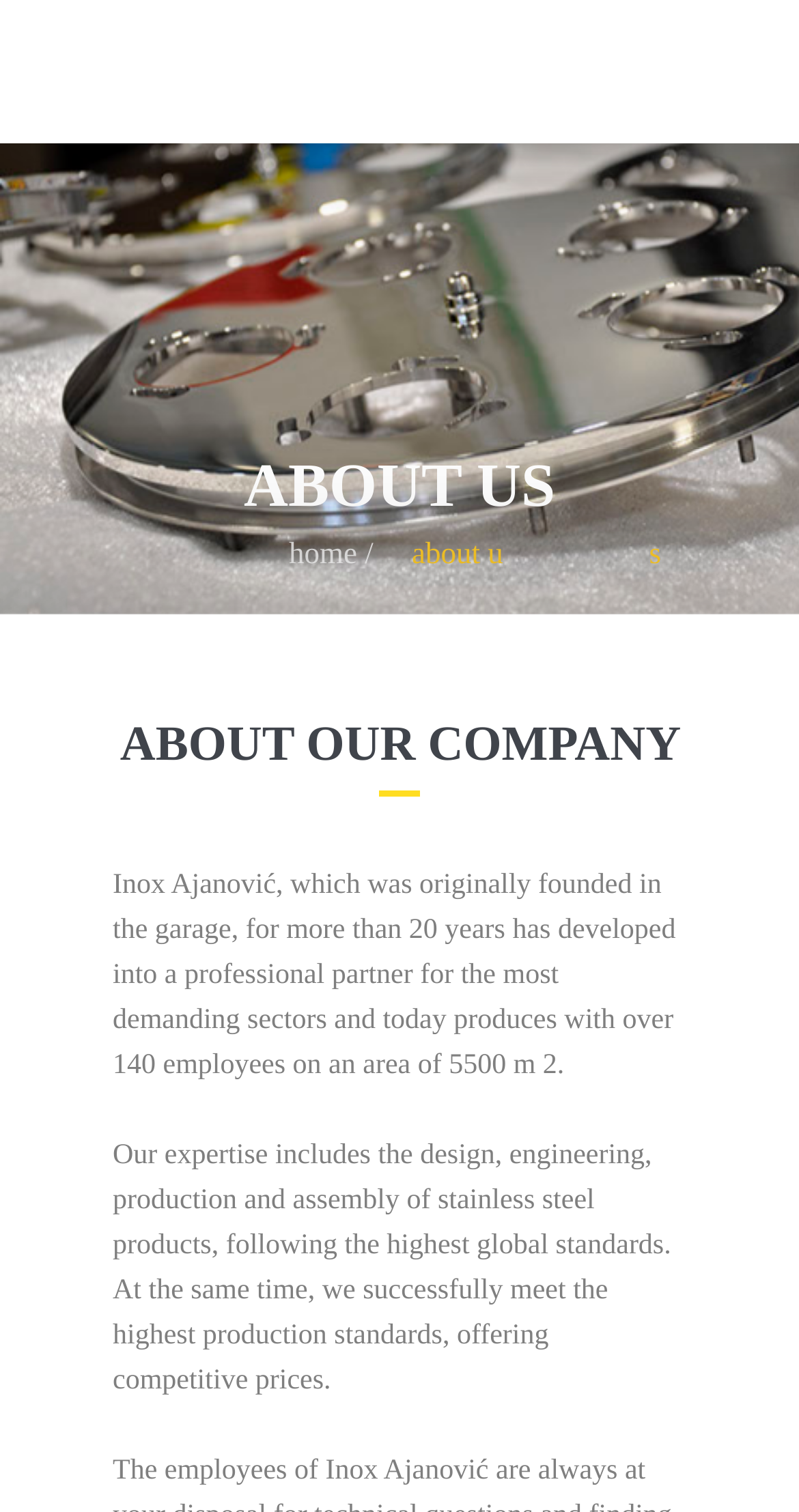Provide the bounding box coordinates of the HTML element described by the text: "https://jurgensbekkerattorneys.co.za/".

None